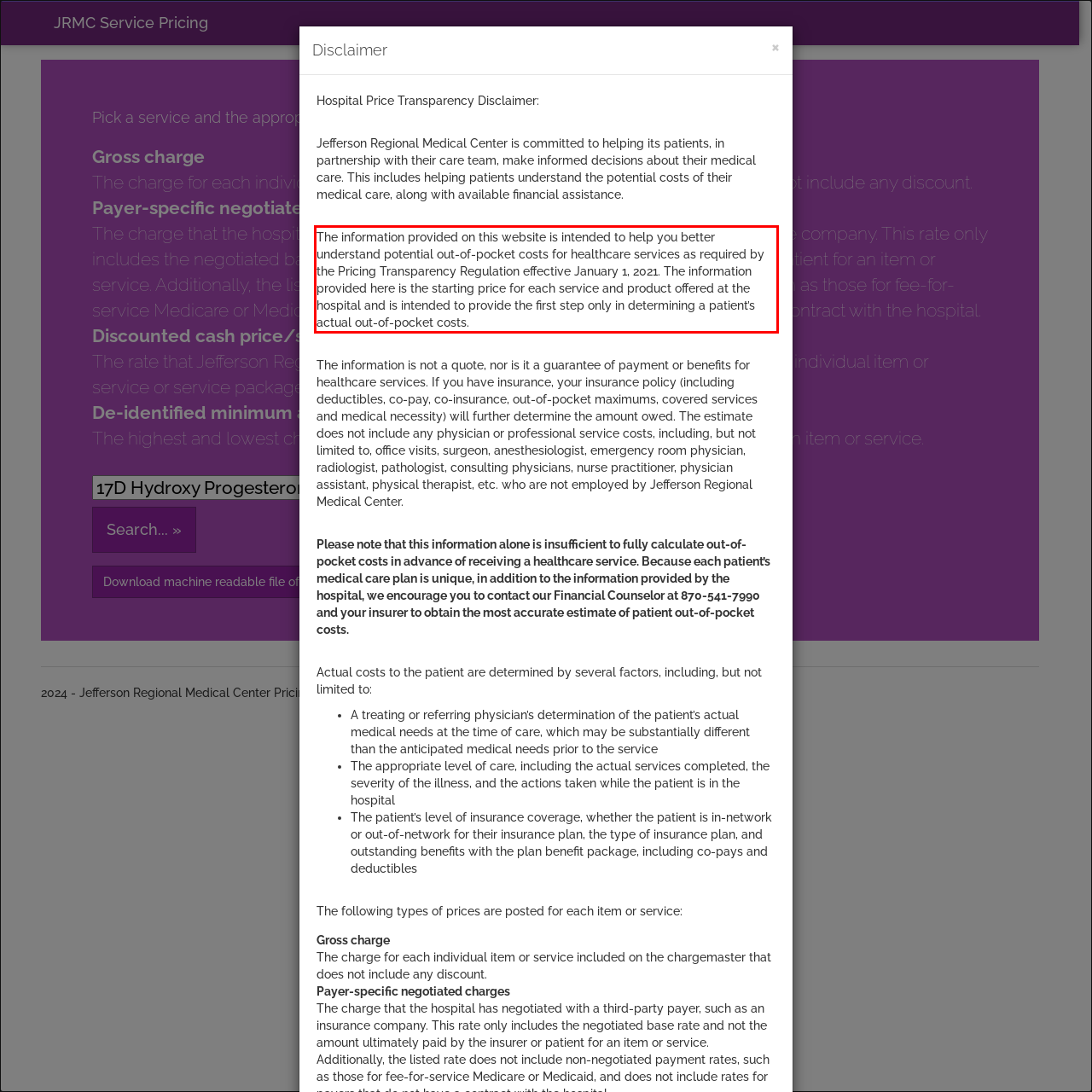Inspect the webpage screenshot that has a red bounding box and use OCR technology to read and display the text inside the red bounding box.

The information provided on this website is intended to help you better understand potential out-of-pocket costs for healthcare services as required by the Pricing Transparency Regulation effective January 1, 2021. The information provided here is the starting price for each service and product offered at the hospital and is intended to provide the first step only in determining a patient’s actual out-of-pocket costs.